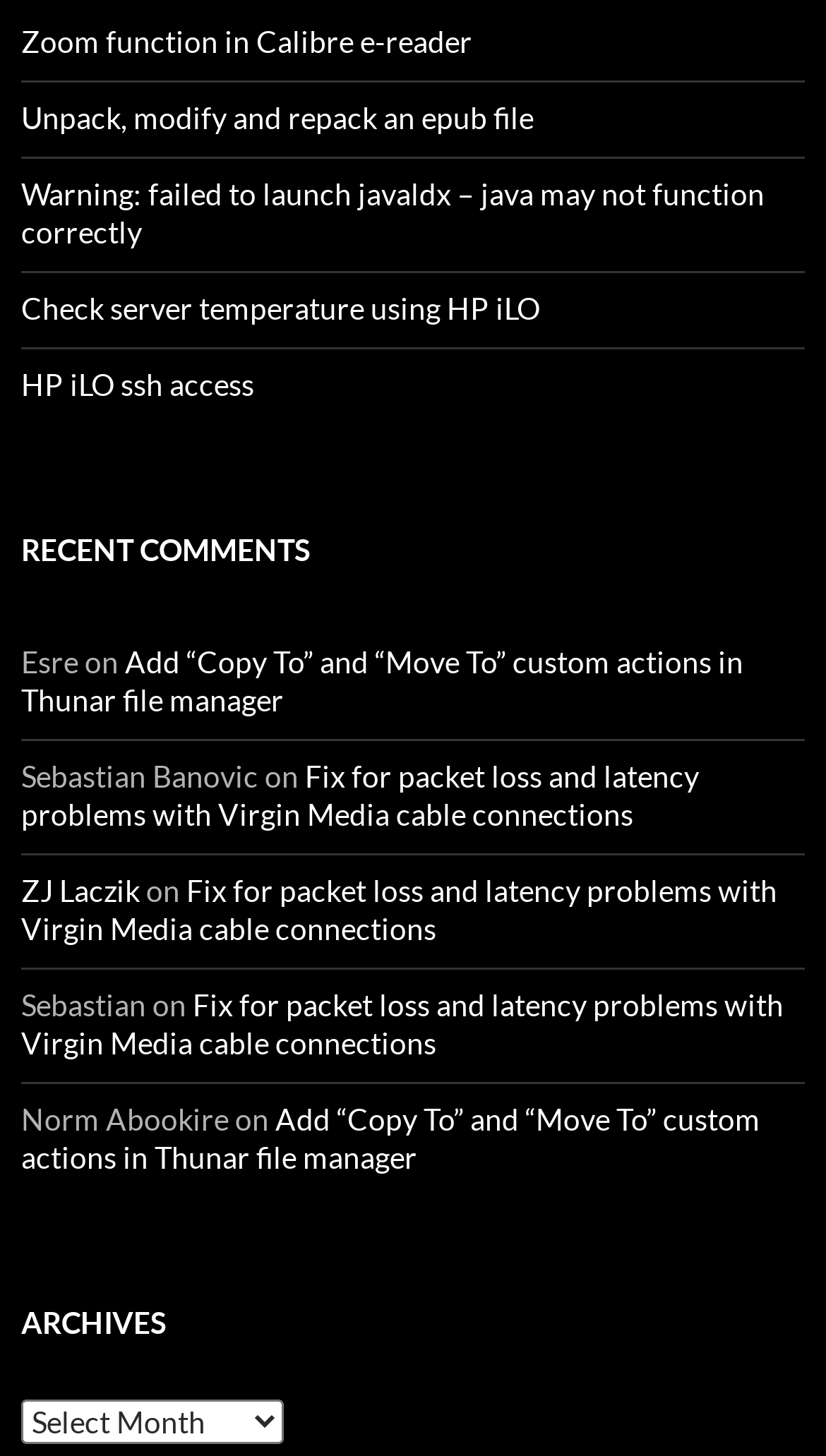Based on the element description ZJ Laczik, identify the bounding box coordinates for the UI element. The coordinates should be in the format (top-left x, top-left y, bottom-right x, bottom-right y) and within the 0 to 1 range.

[0.026, 0.599, 0.169, 0.624]